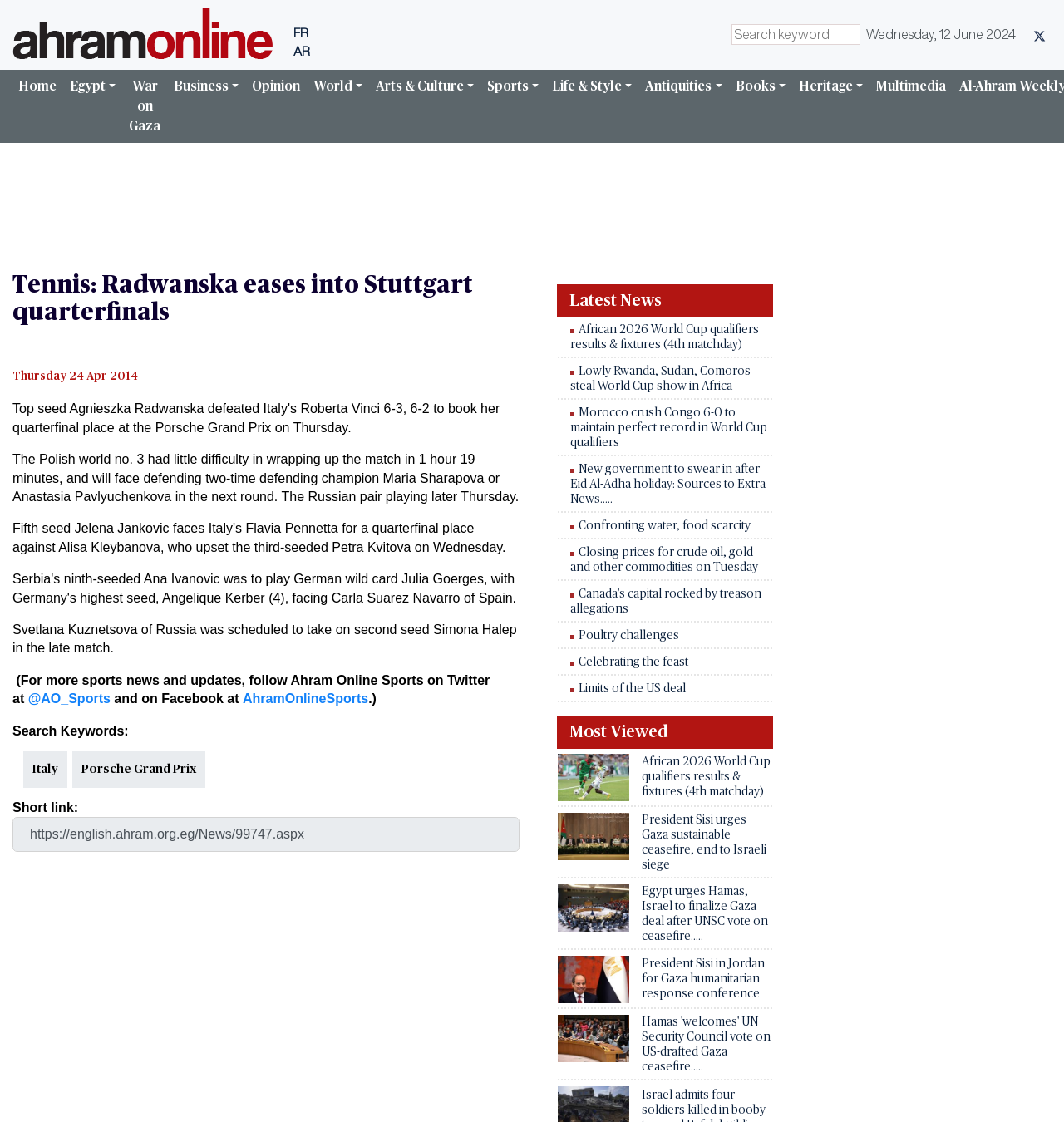Determine the bounding box of the UI element mentioned here: "parent_node: FR". The coordinates must be in the format [left, top, right, bottom] with values ranging from 0 to 1.

[0.012, 0.023, 0.259, 0.035]